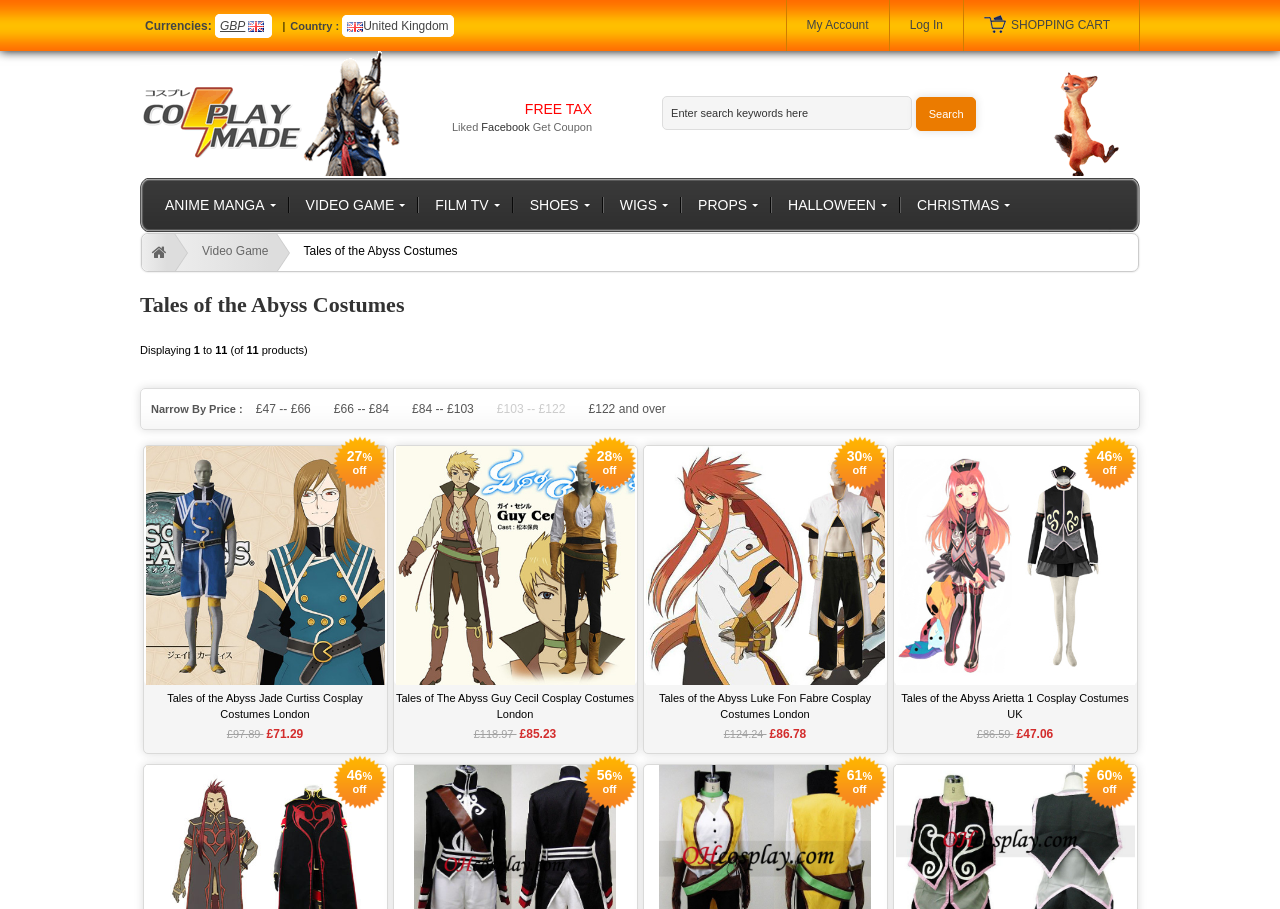What is the purpose of the search box?
Please give a detailed and elaborate explanation in response to the question.

The search box is a textbox element with a placeholder text 'Enter search keywords here' and a search button next to it. This suggests that the purpose of the search box is to allow users to search for products on the website.